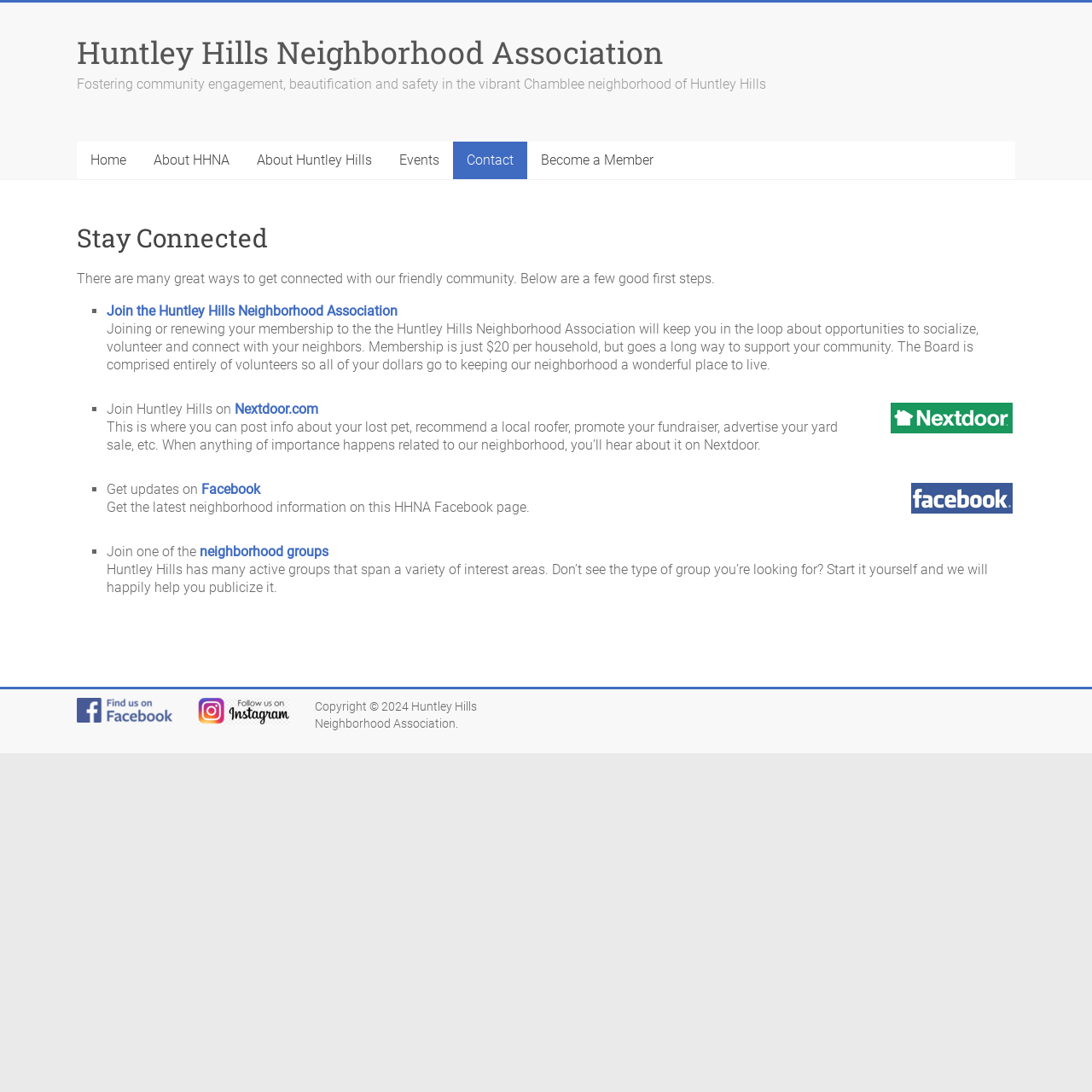Review the image closely and give a comprehensive answer to the question: What is the purpose of joining the Huntley Hills Neighborhood Association?

According to the webpage, joining the Huntley Hills Neighborhood Association will keep you in the loop about opportunities to socialize, volunteer, and connect with your neighbors. This information can be found in the paragraph of text below the 'Join the Huntley Hills Neighborhood Association' link.